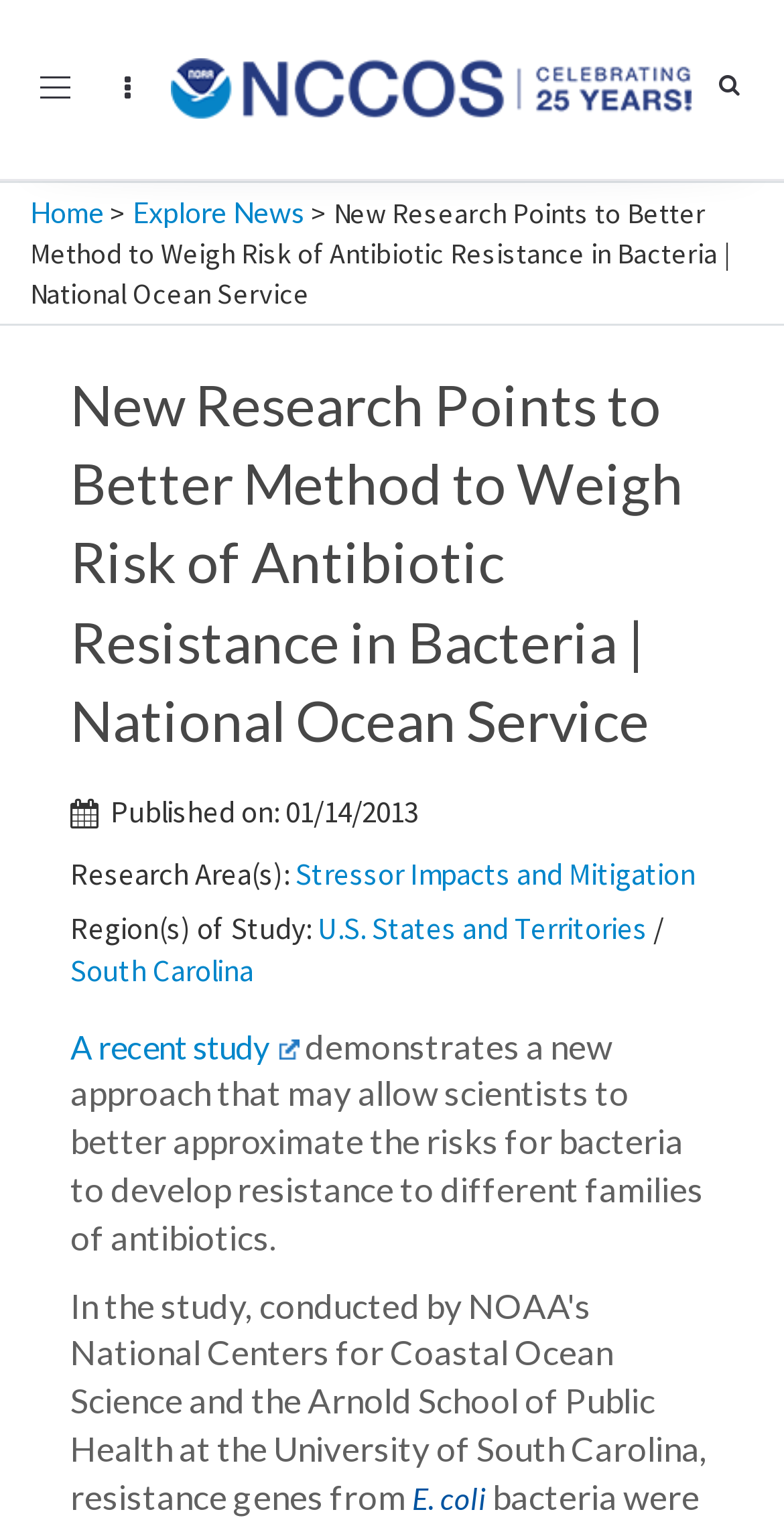Using the information in the image, give a comprehensive answer to the question: 
What is the research area mentioned in the article?

I found the research area by looking at the 'Research Area(s):' section, which is located below the publication date. The research area mentioned is 'Stressor Impacts and Mitigation'.